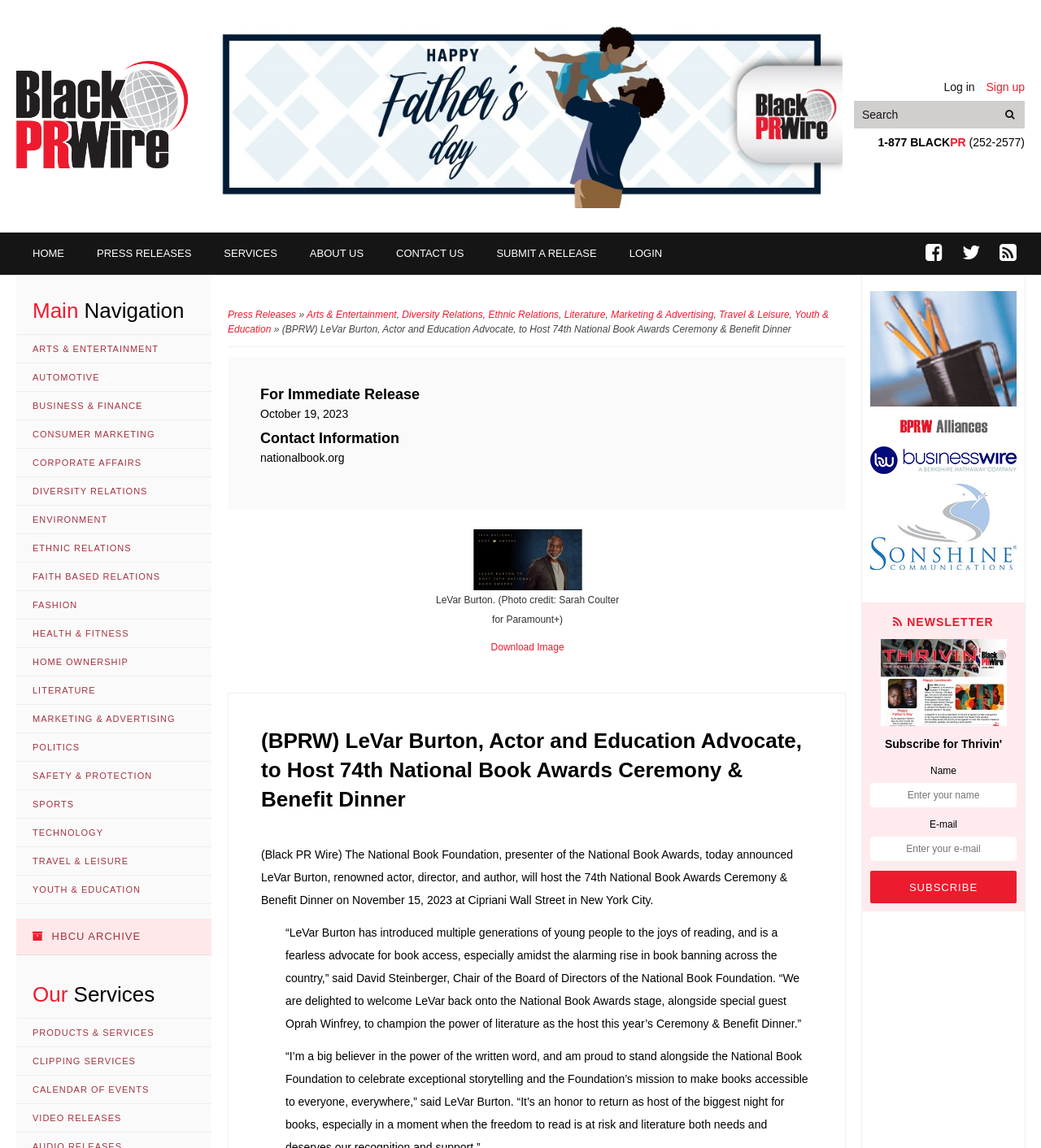What is the name of the organization that presents the National Book Awards?
Using the information presented in the image, please offer a detailed response to the question.

I found the information about the organization that presents the National Book Awards in the main content of the webpage. According to the text, it is the 'National Book Foundation'.